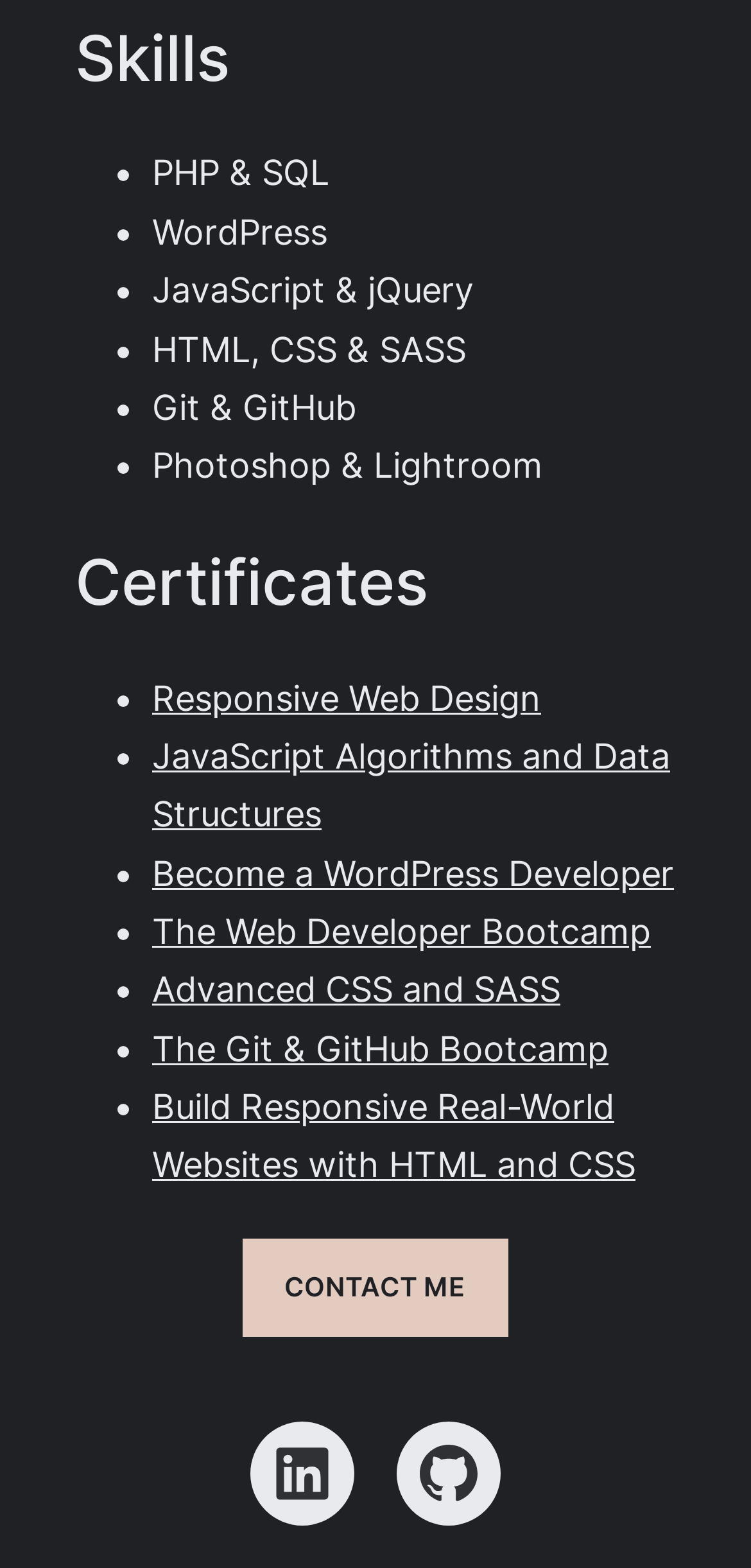Determine the bounding box coordinates for the area that should be clicked to carry out the following instruction: "View skills".

[0.1, 0.009, 0.9, 0.066]